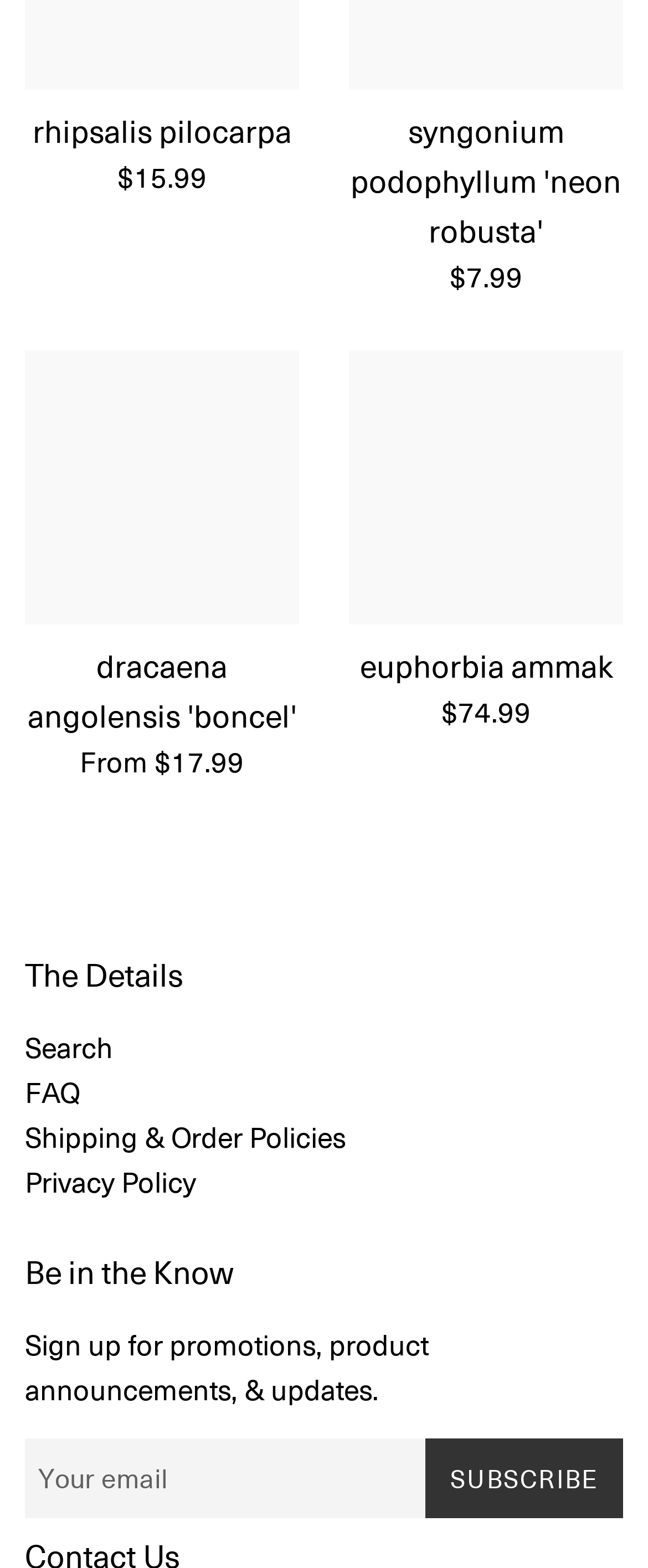Find the bounding box coordinates of the element you need to click on to perform this action: 'Click on the link to view rhipsalis pilocarpa'. The coordinates should be represented by four float values between 0 and 1, in the format [left, top, right, bottom].

[0.05, 0.069, 0.45, 0.098]